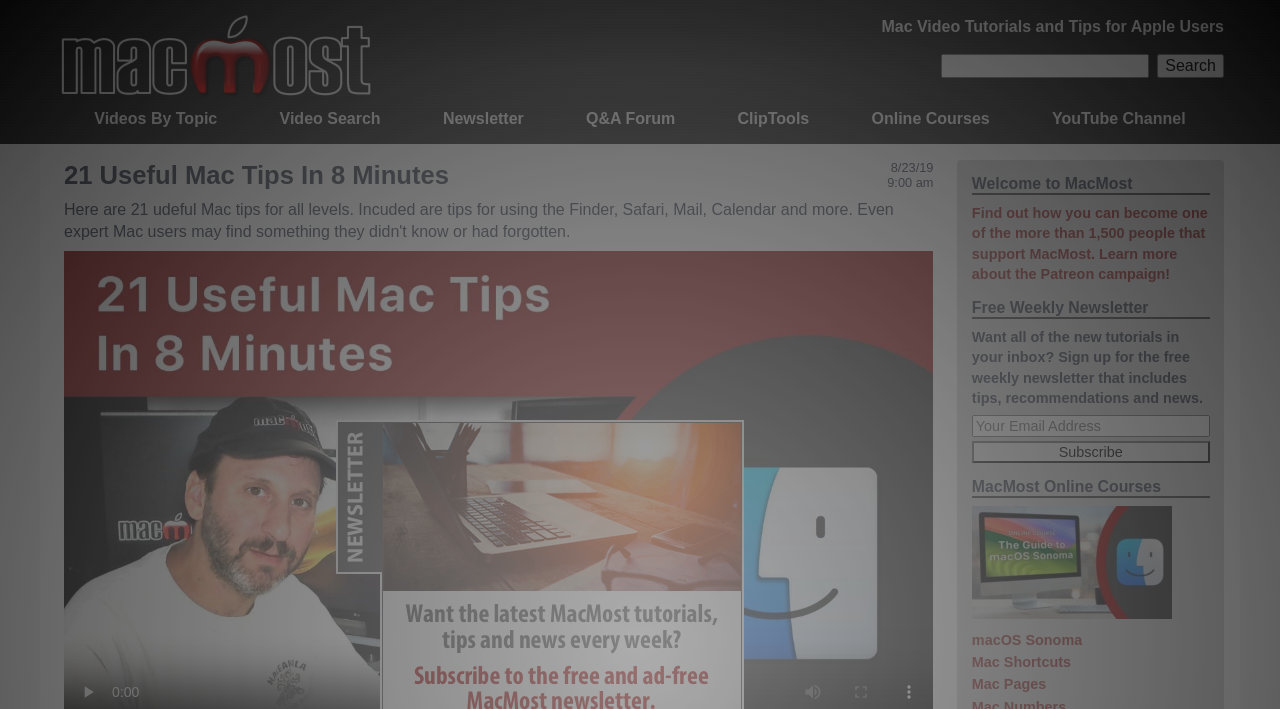Pinpoint the bounding box coordinates of the clickable area necessary to execute the following instruction: "Explore MacMost online courses". The coordinates should be given as four float numbers between 0 and 1, namely [left, top, right, bottom].

[0.759, 0.673, 0.945, 0.703]